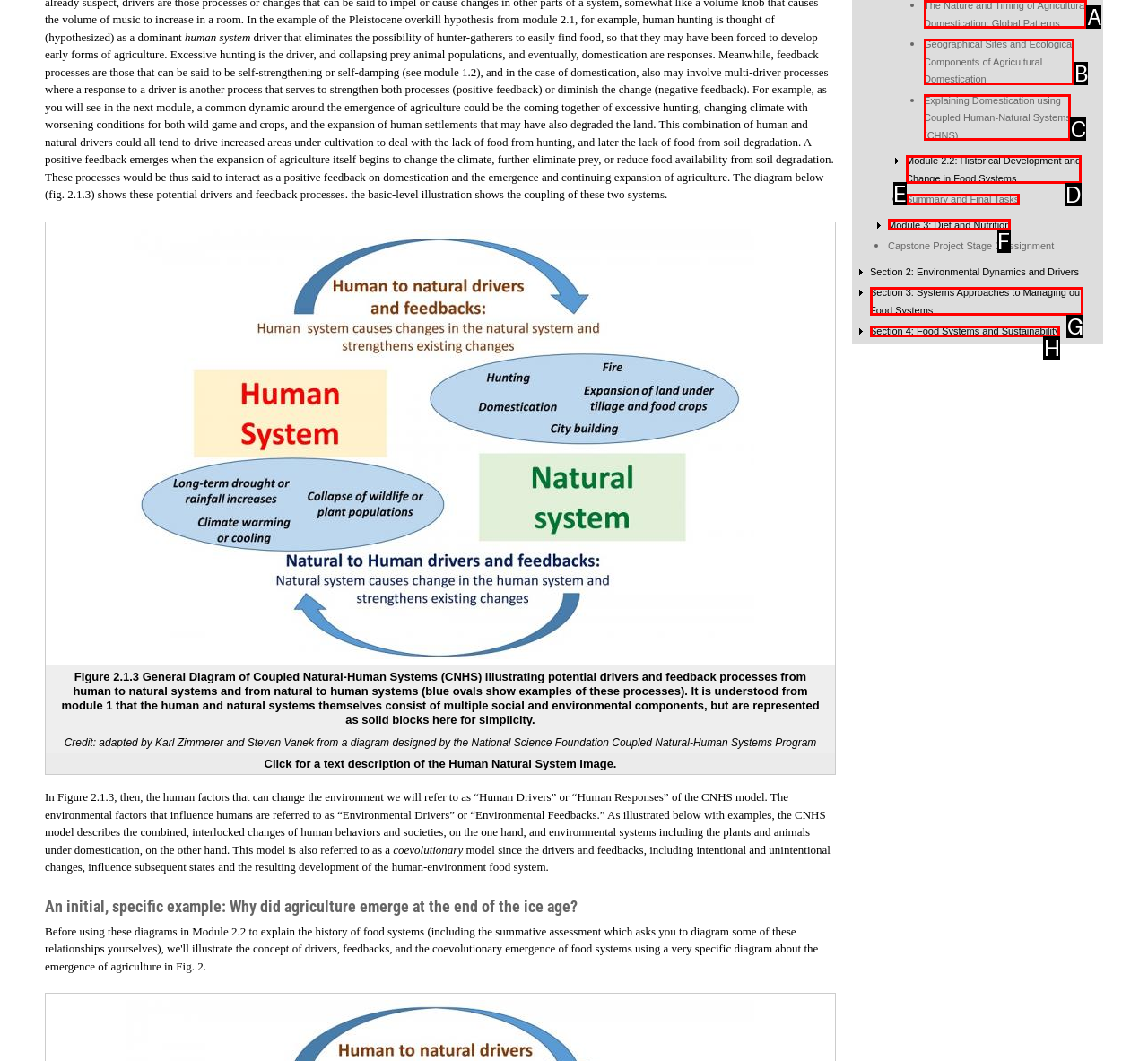Find the HTML element that matches the description: Summary and Final Tasks. Answer using the letter of the best match from the available choices.

E